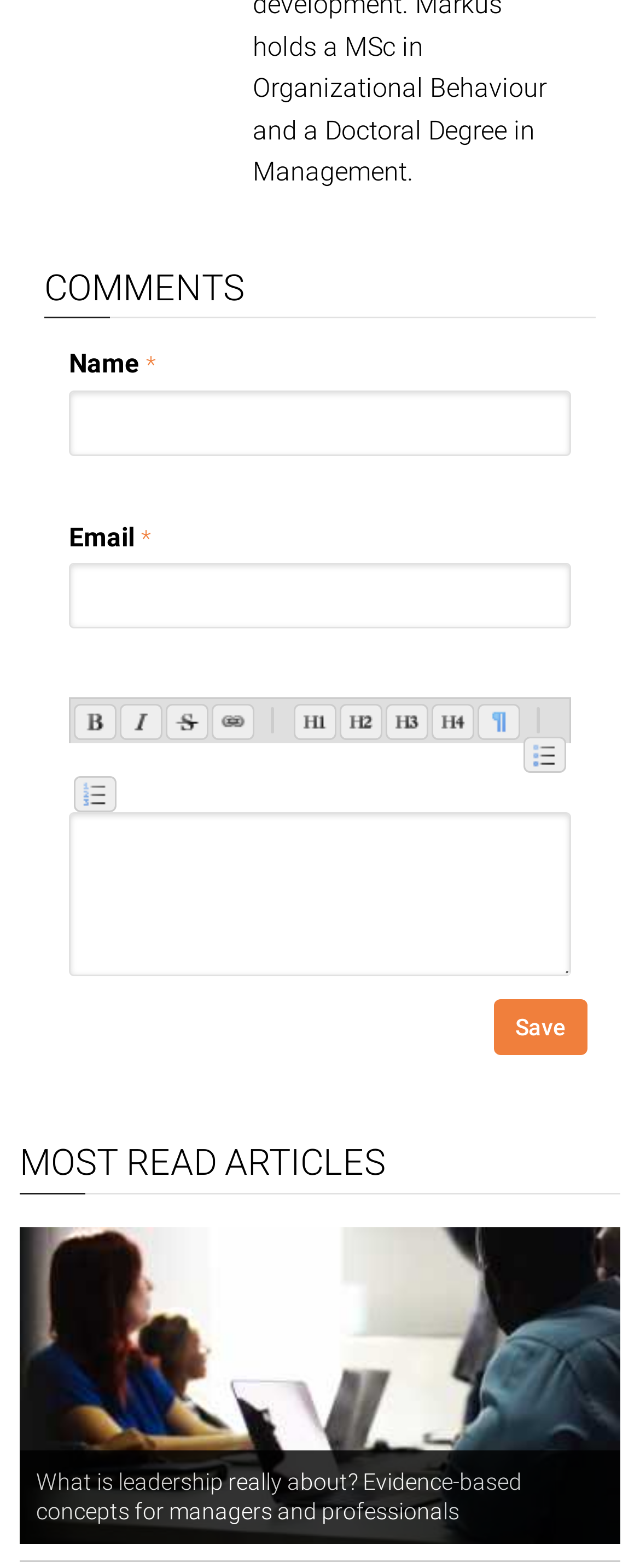Identify the bounding box coordinates necessary to click and complete the given instruction: "Write an email address".

[0.108, 0.359, 0.892, 0.401]